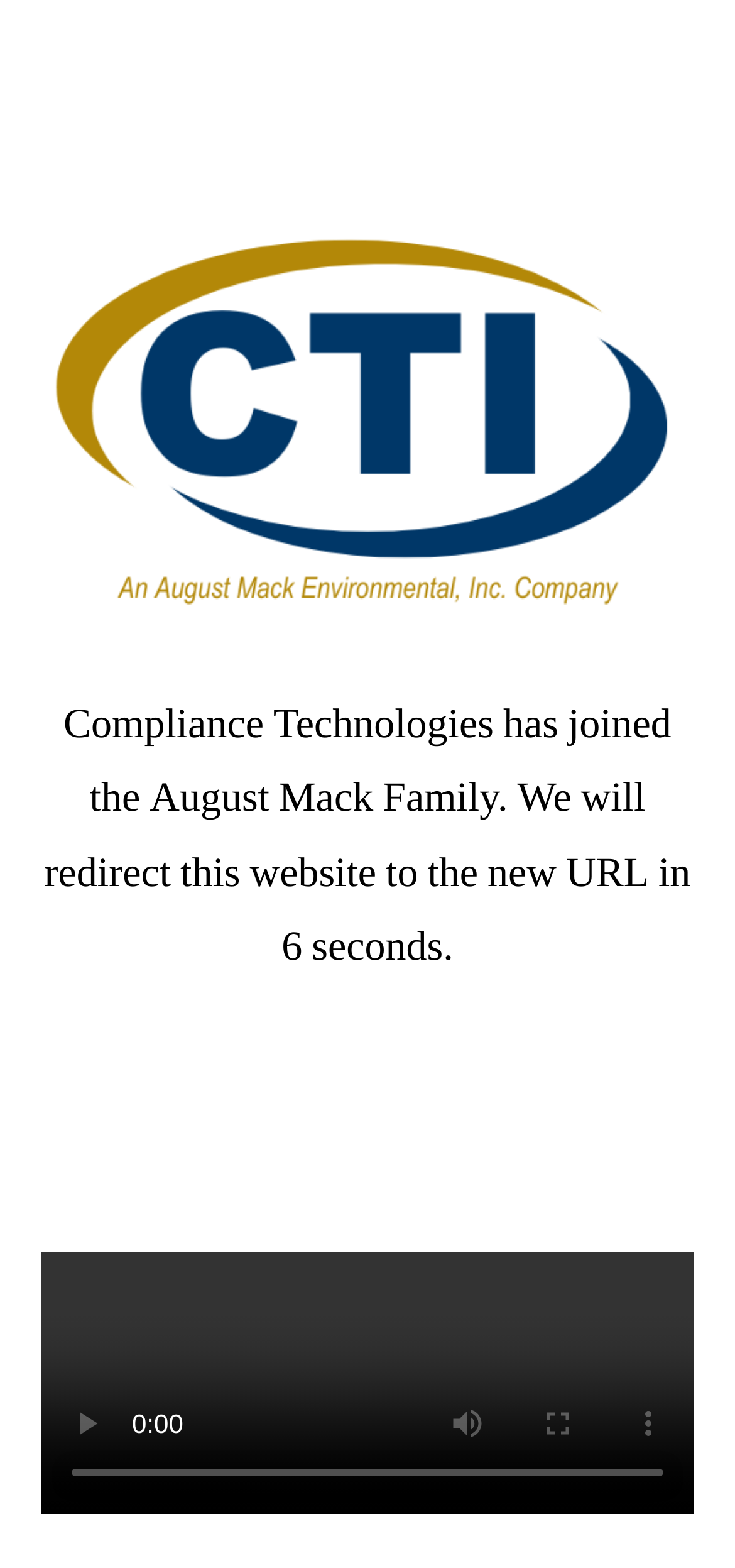What is the company name?
Based on the image, please offer an in-depth response to the question.

The company name can be found at the top of the webpage, where it says 'Compliance Technologies' in the link element.